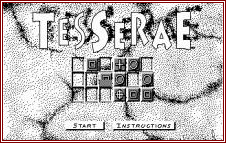How many squares are in the grid?
Look at the webpage screenshot and answer the question with a detailed explanation.

Below the title, a grid of nine squares is displayed, each containing different icons, which hints at gameplay that involves pattern recognition or matching.